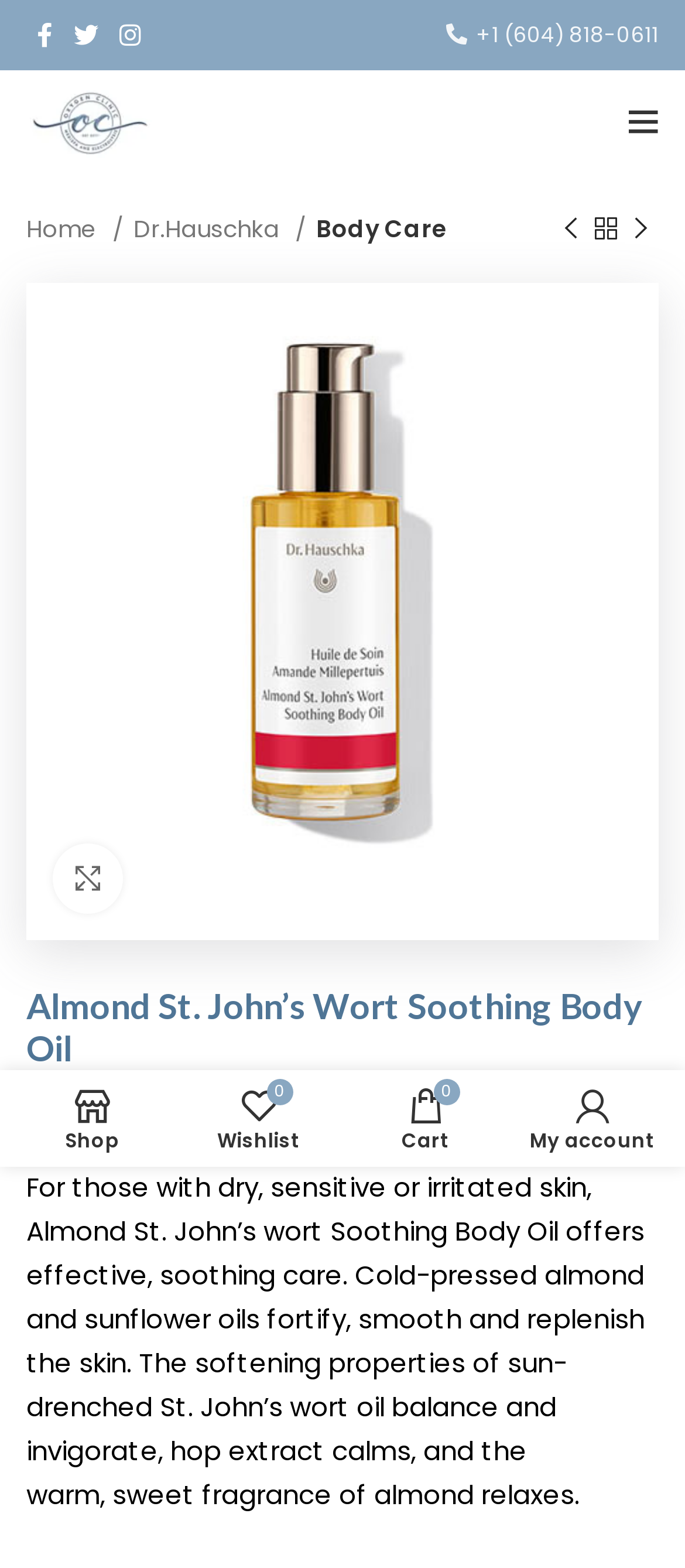How much does the product cost?
Based on the image, answer the question with a single word or brief phrase.

$30.00